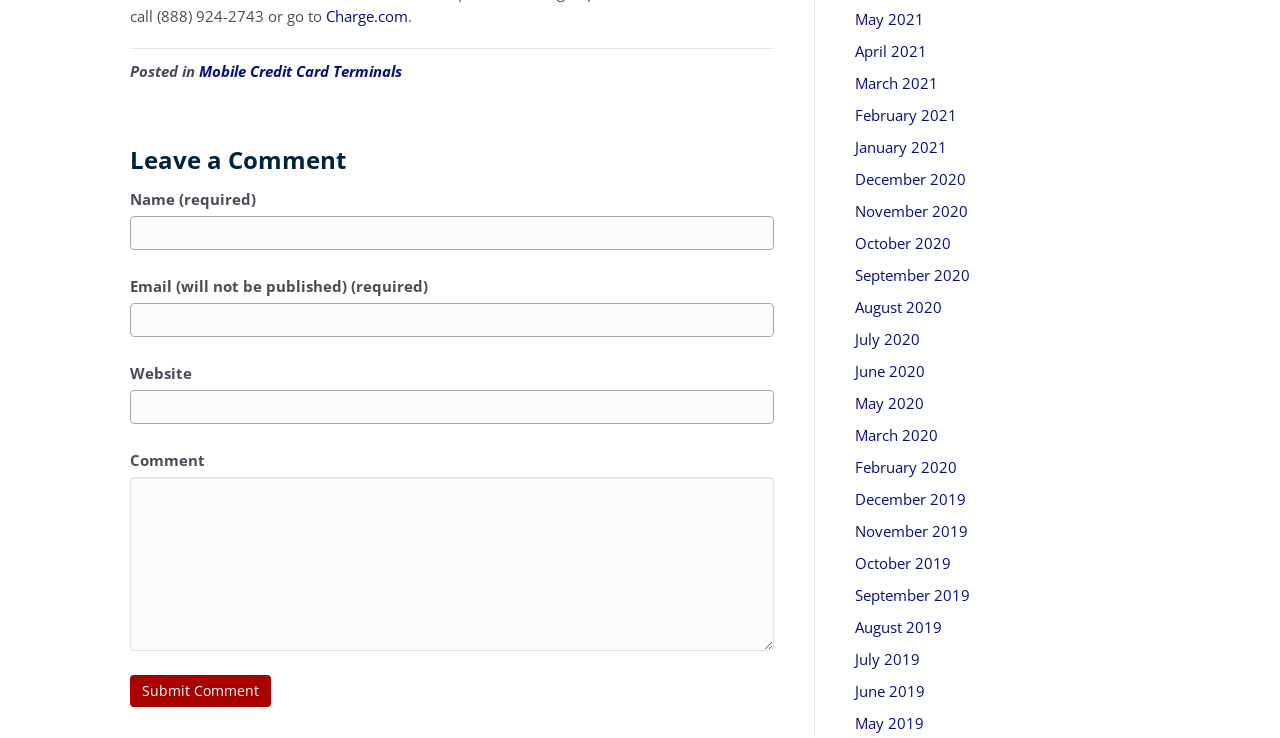Please answer the following question using a single word or phrase: 
What type of content is listed on the right side of the page?

Archive links